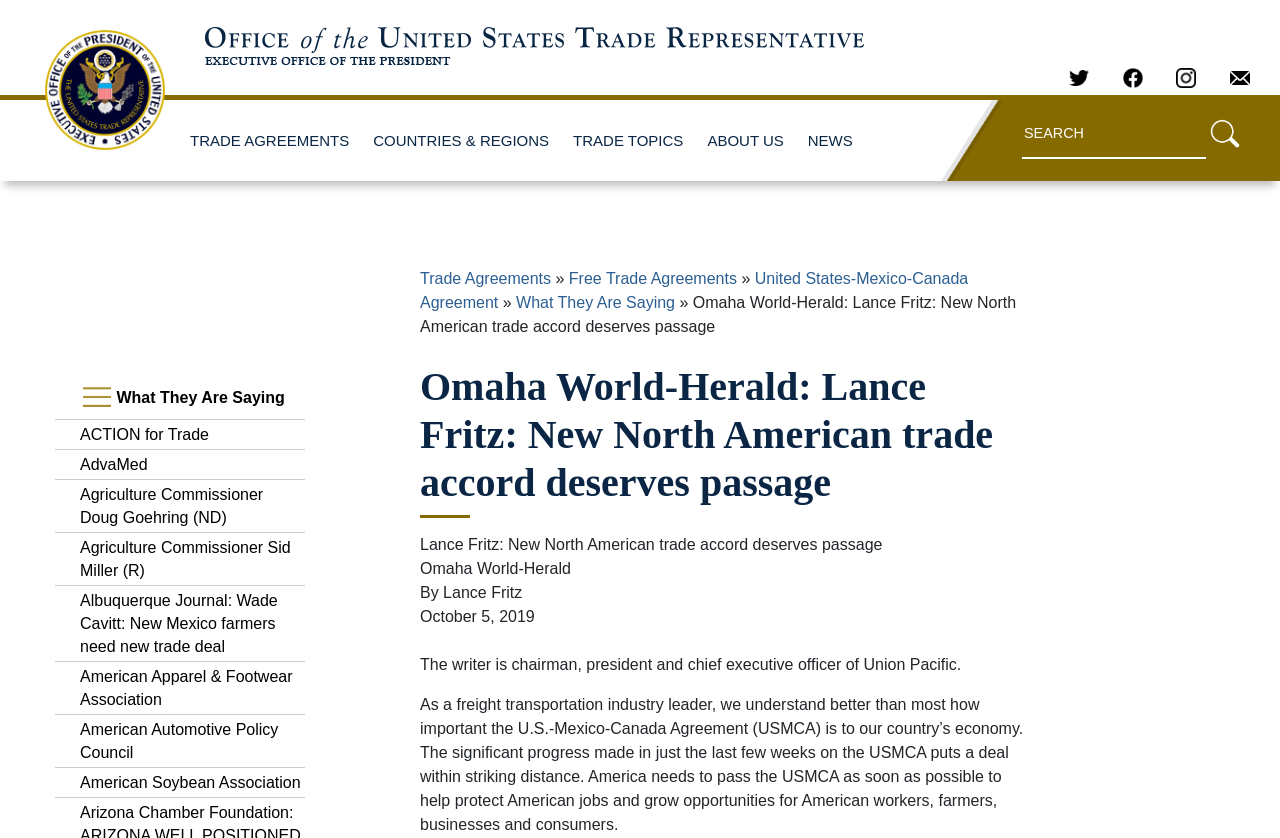What is the name of the author of this article? Using the information from the screenshot, answer with a single word or phrase.

Lance Fritz